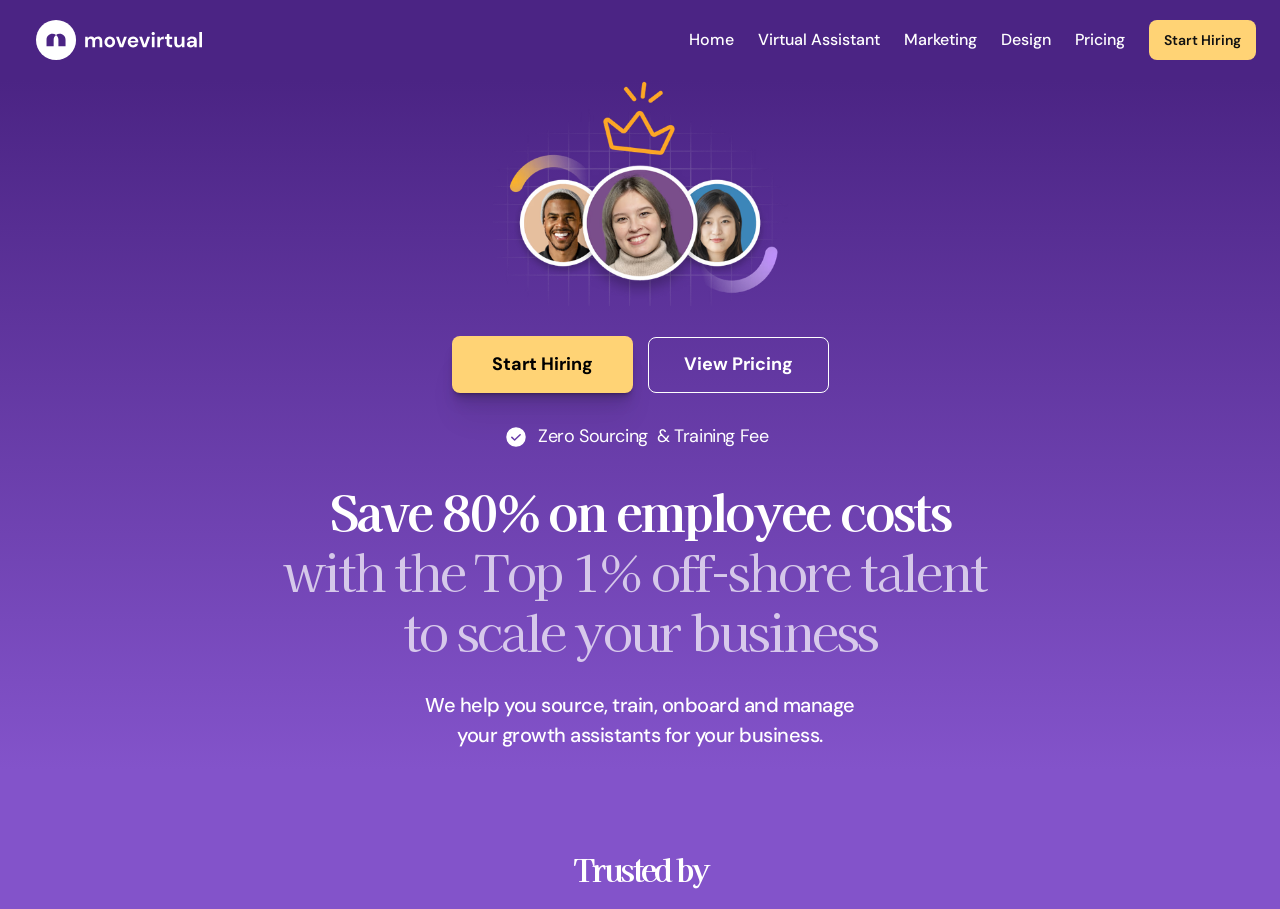What is the main purpose of this website?
Carefully analyze the image and provide a detailed answer to the question.

Based on the webpage content, it appears that the website helps businesses scale by providing virtual assistants, and the main purpose is to facilitate the hiring process.